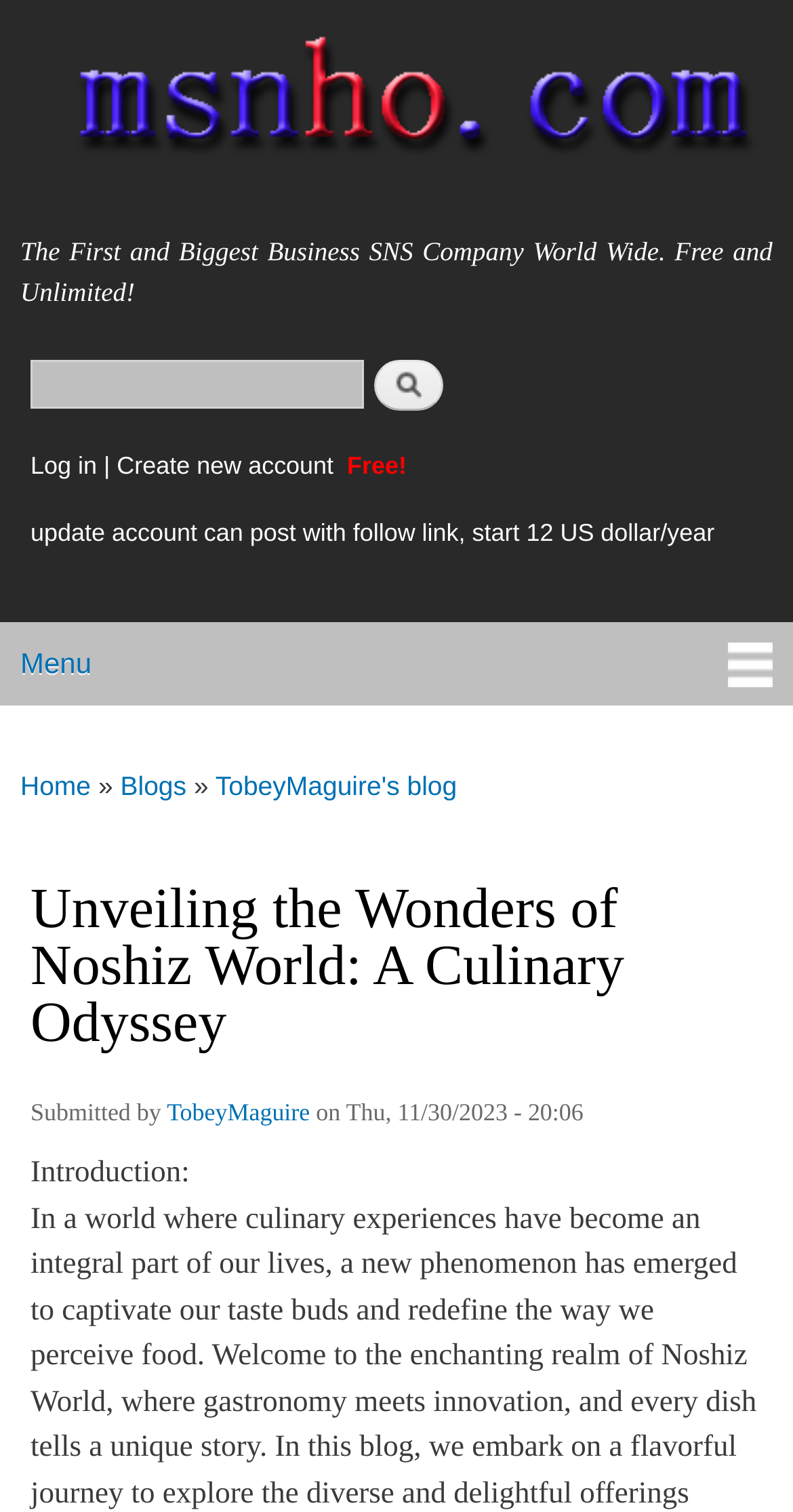Locate the bounding box coordinates of the element that should be clicked to fulfill the instruction: "Read TobeyMaguire's blog".

[0.272, 0.493, 0.576, 0.546]